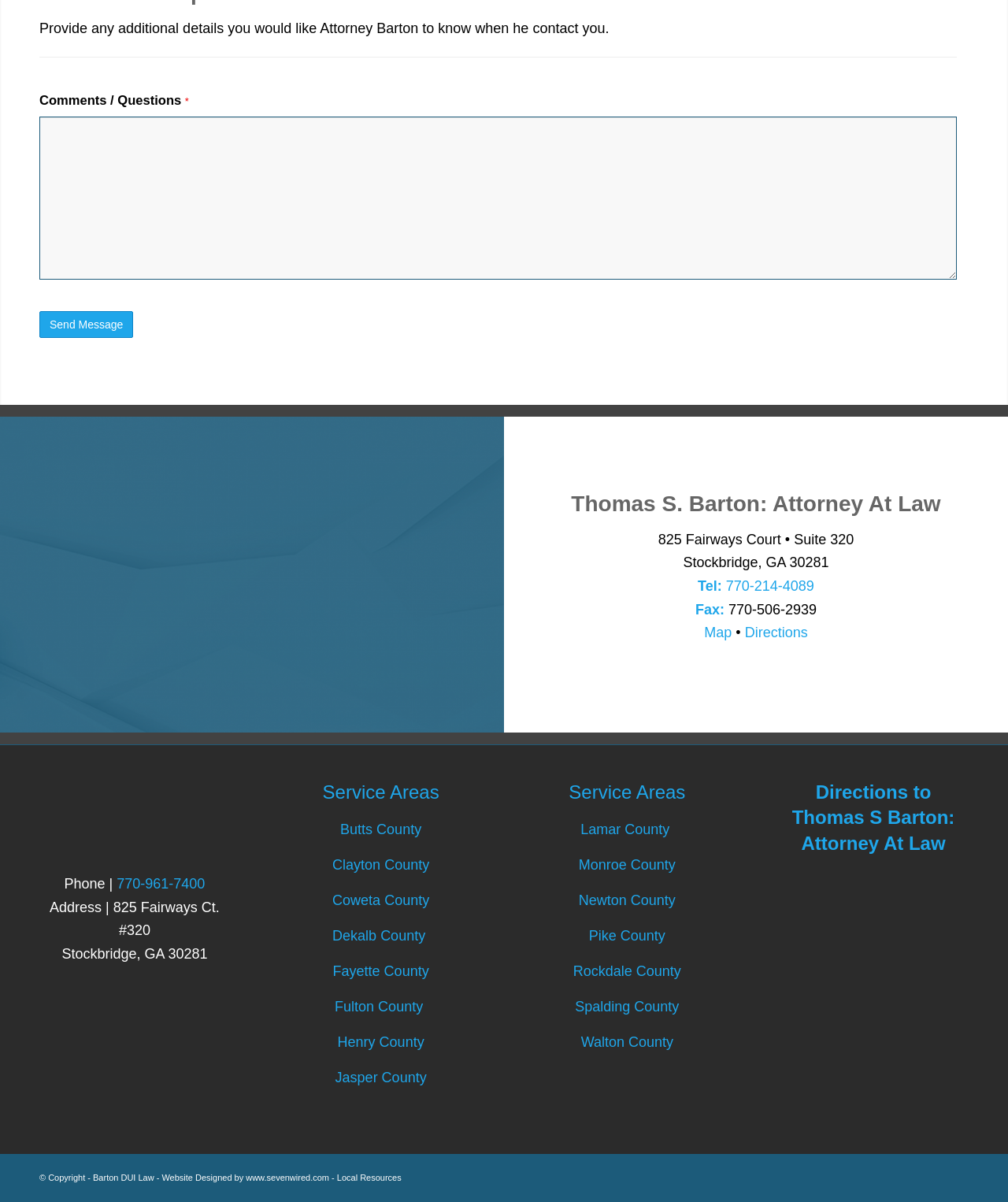With reference to the screenshot, provide a detailed response to the question below:
What is the attorney's name?

The attorney's name is mentioned in the heading 'Thomas S. Barton: Attorney At Law' and also in the address section as 'Thomas S Barton: Attorney At Law'.